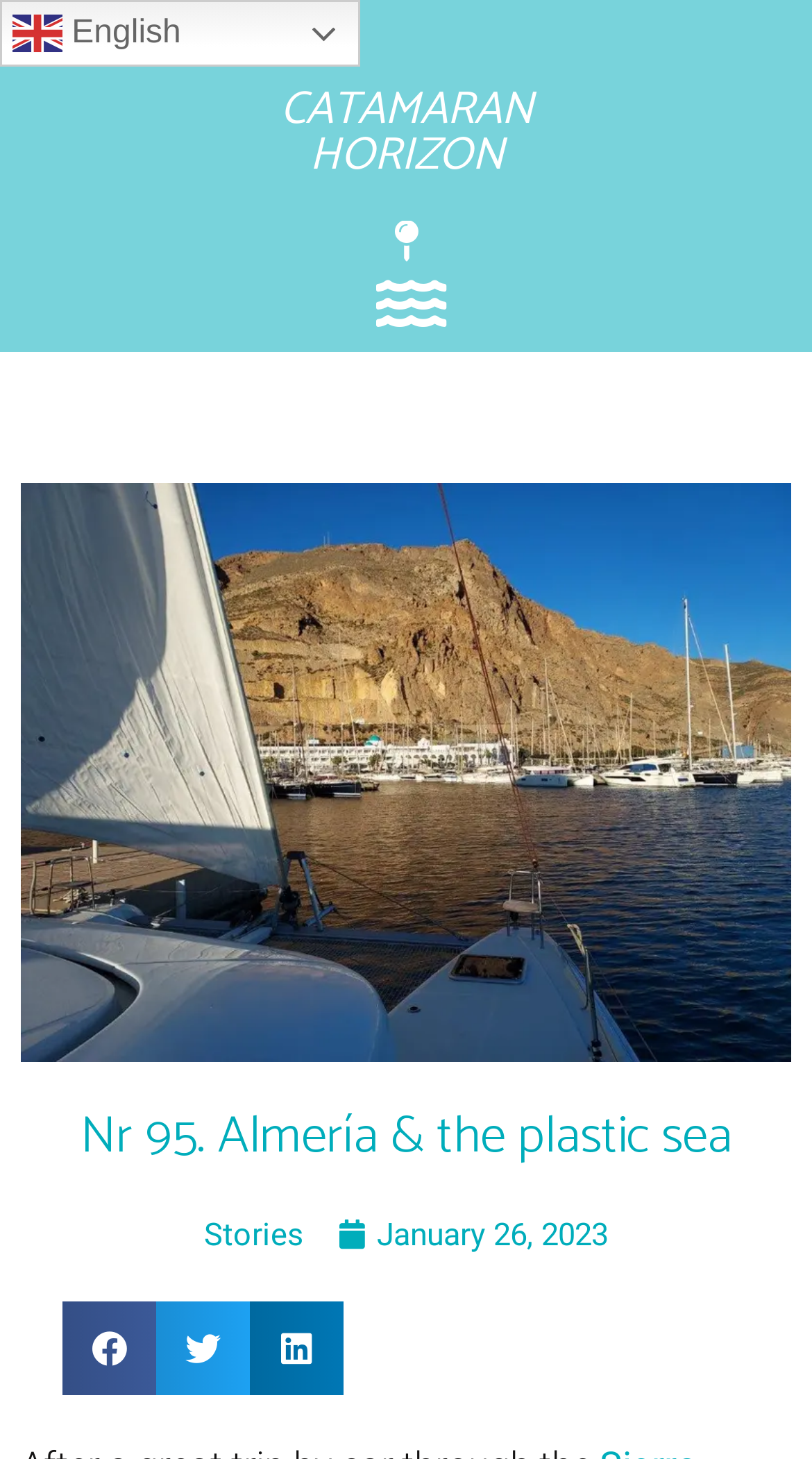What is the principal heading displayed on the webpage?

Nr 95. Almería & the plastic sea